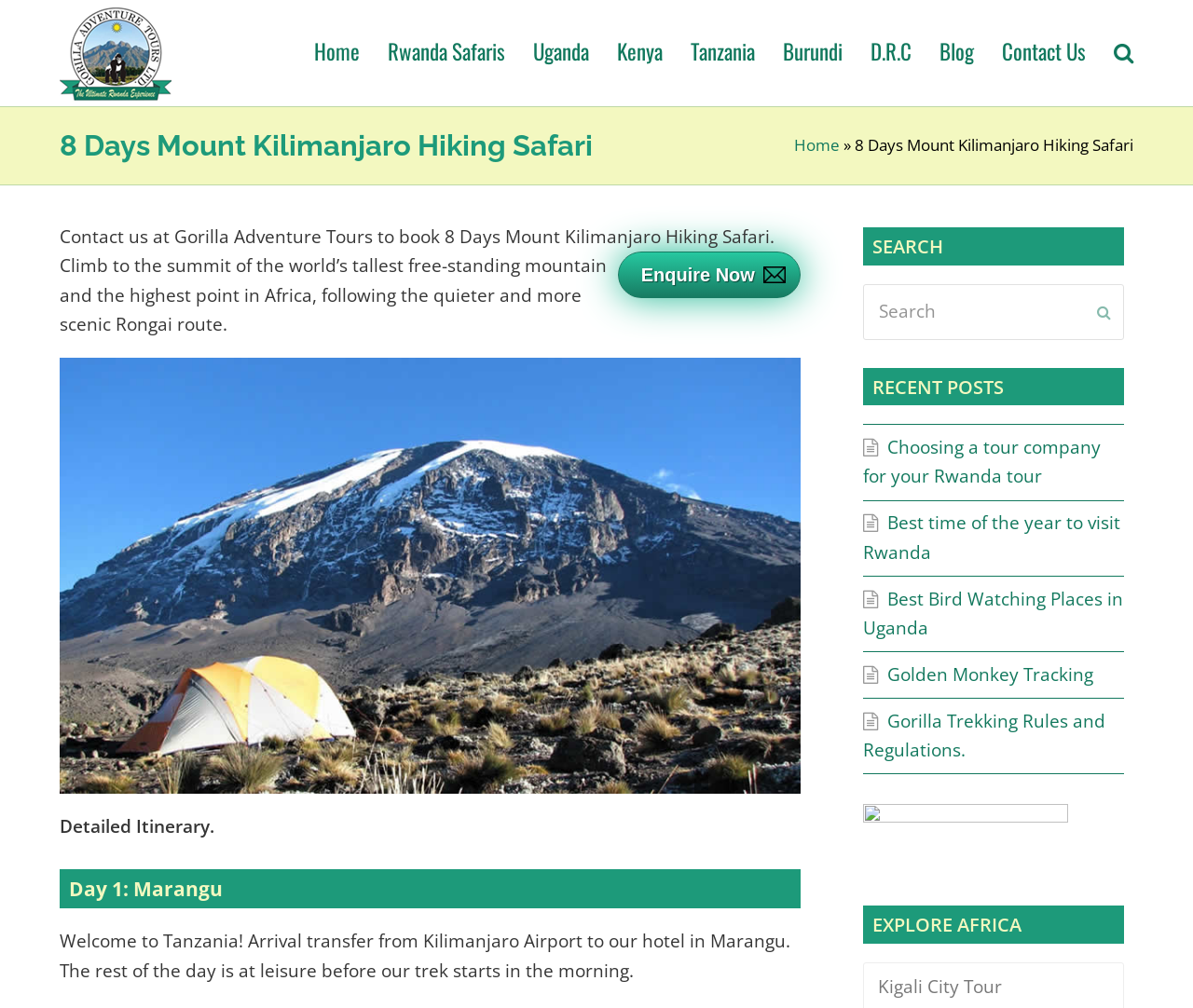Find the bounding box coordinates for the HTML element described in this sentence: "Gorilla Trekking Rules and Regulations.". Provide the coordinates as four float numbers between 0 and 1, in the format [left, top, right, bottom].

[0.724, 0.703, 0.927, 0.756]